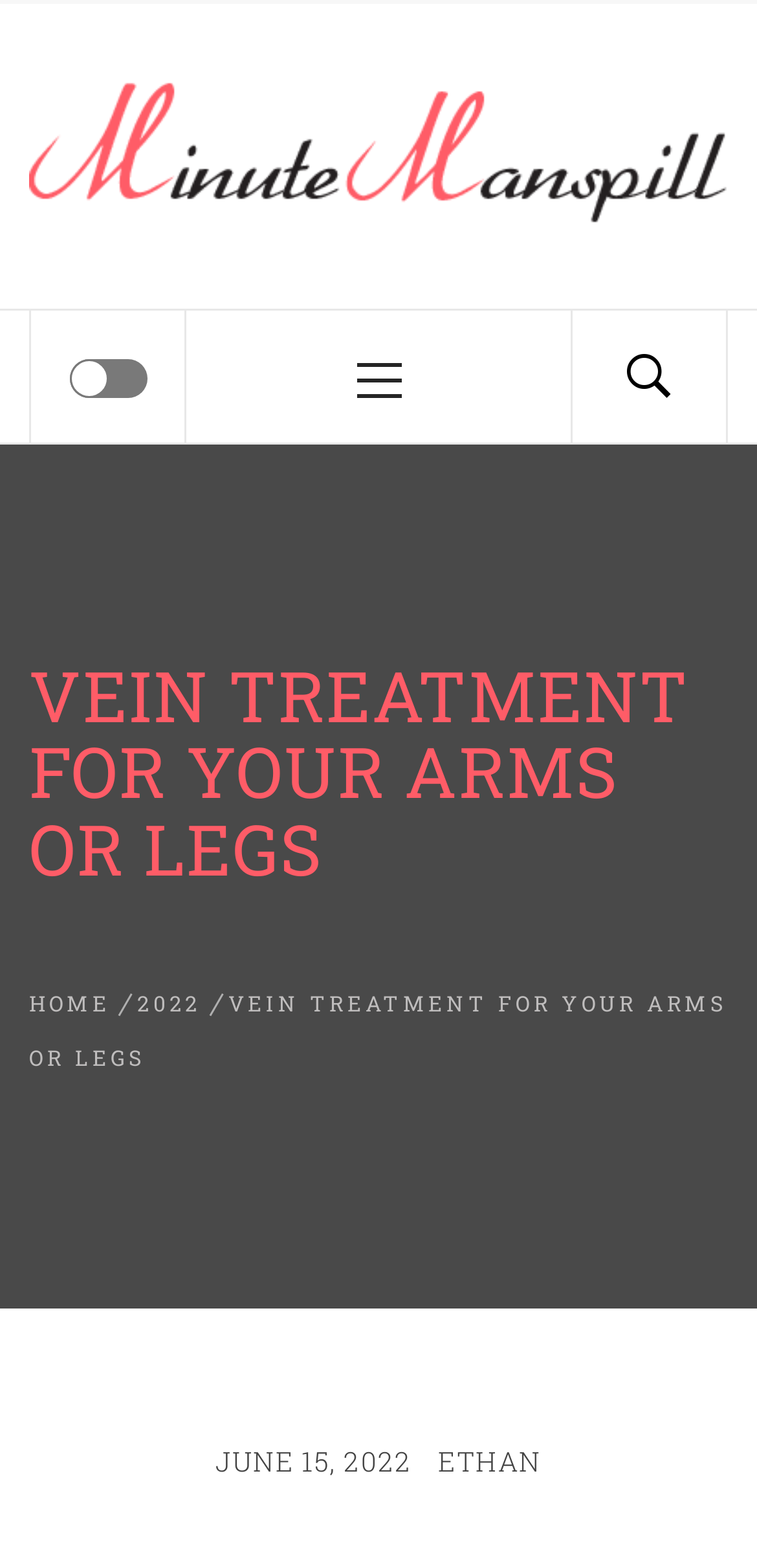Please give a concise answer to this question using a single word or phrase: 
Is the checkbox checked?

No